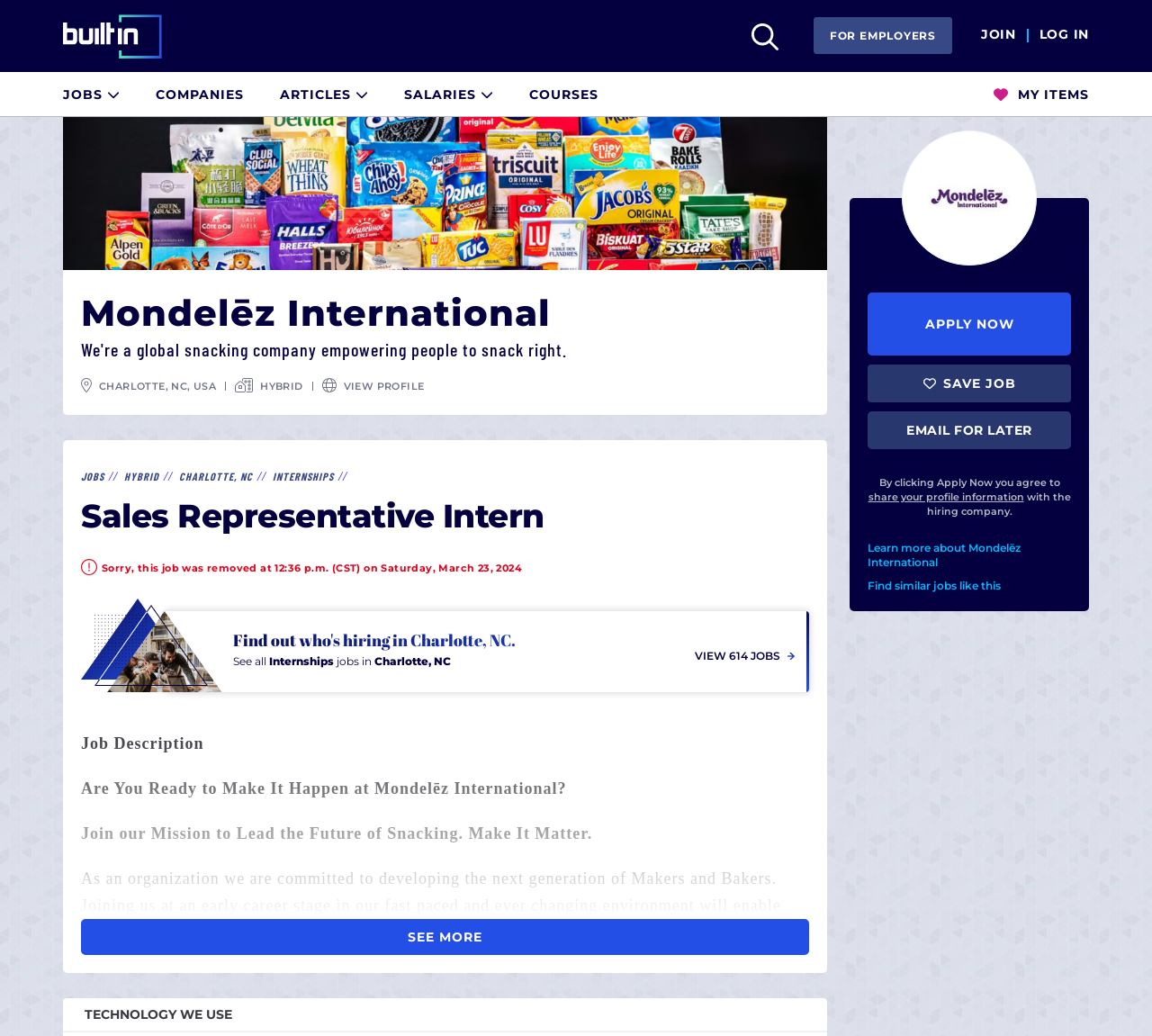Observe the image and answer the following question in detail: What is the job description section title?

I found the job description section title by looking at the StaticText element with the text 'Job Description'.